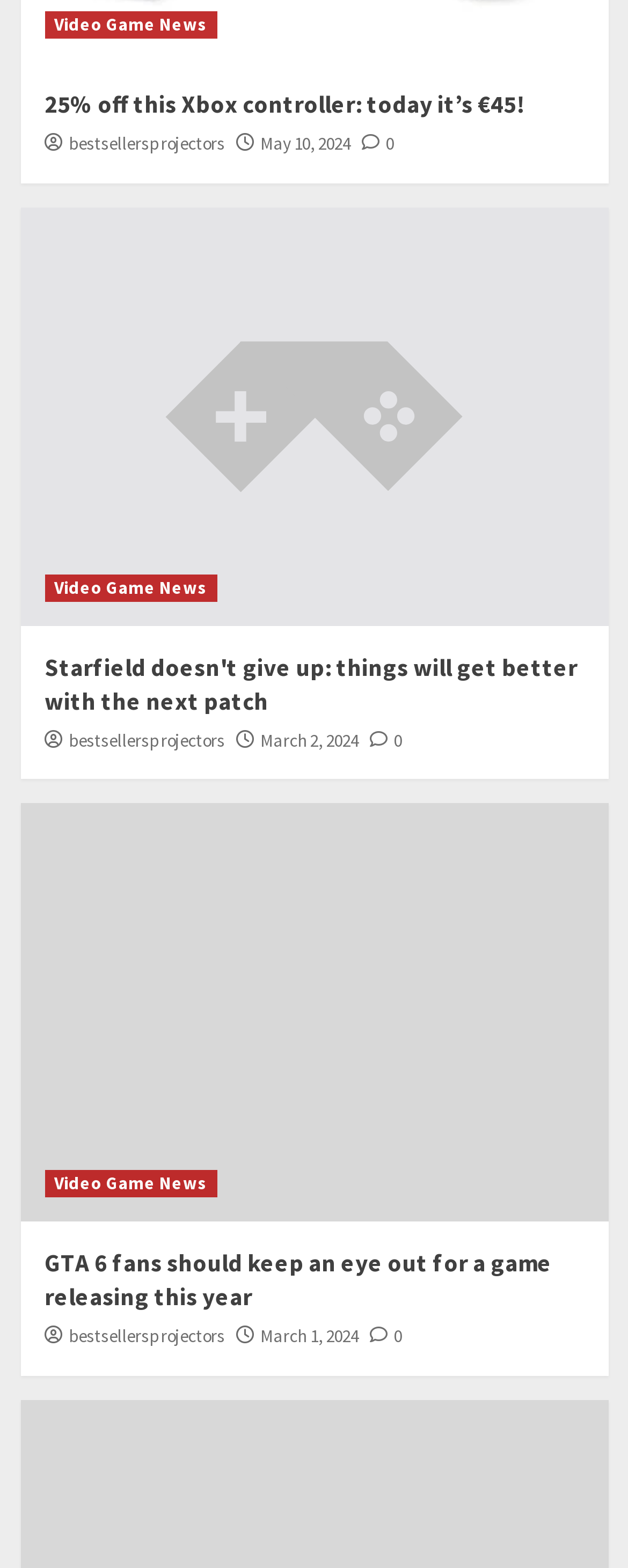What is the discount on the Xbox controller?
Please ensure your answer is as detailed and informative as possible.

I read the first heading, which states '25% off this Xbox controller: today it’s €45!', indicating that the discount is 25% off.